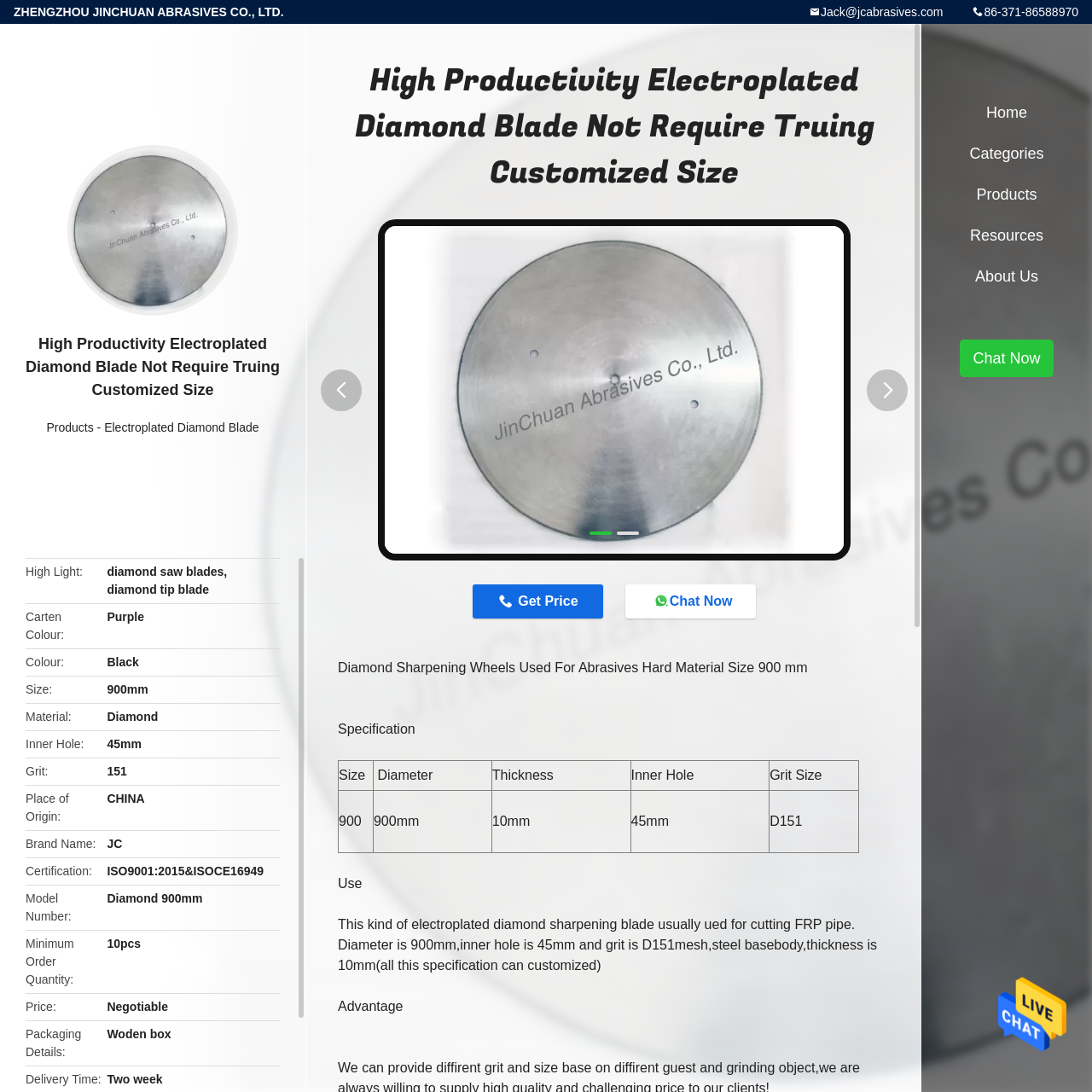Can you find the bounding box coordinates of the area I should click to execute the following instruction: "Go to home page"?

[0.852, 0.084, 0.992, 0.122]